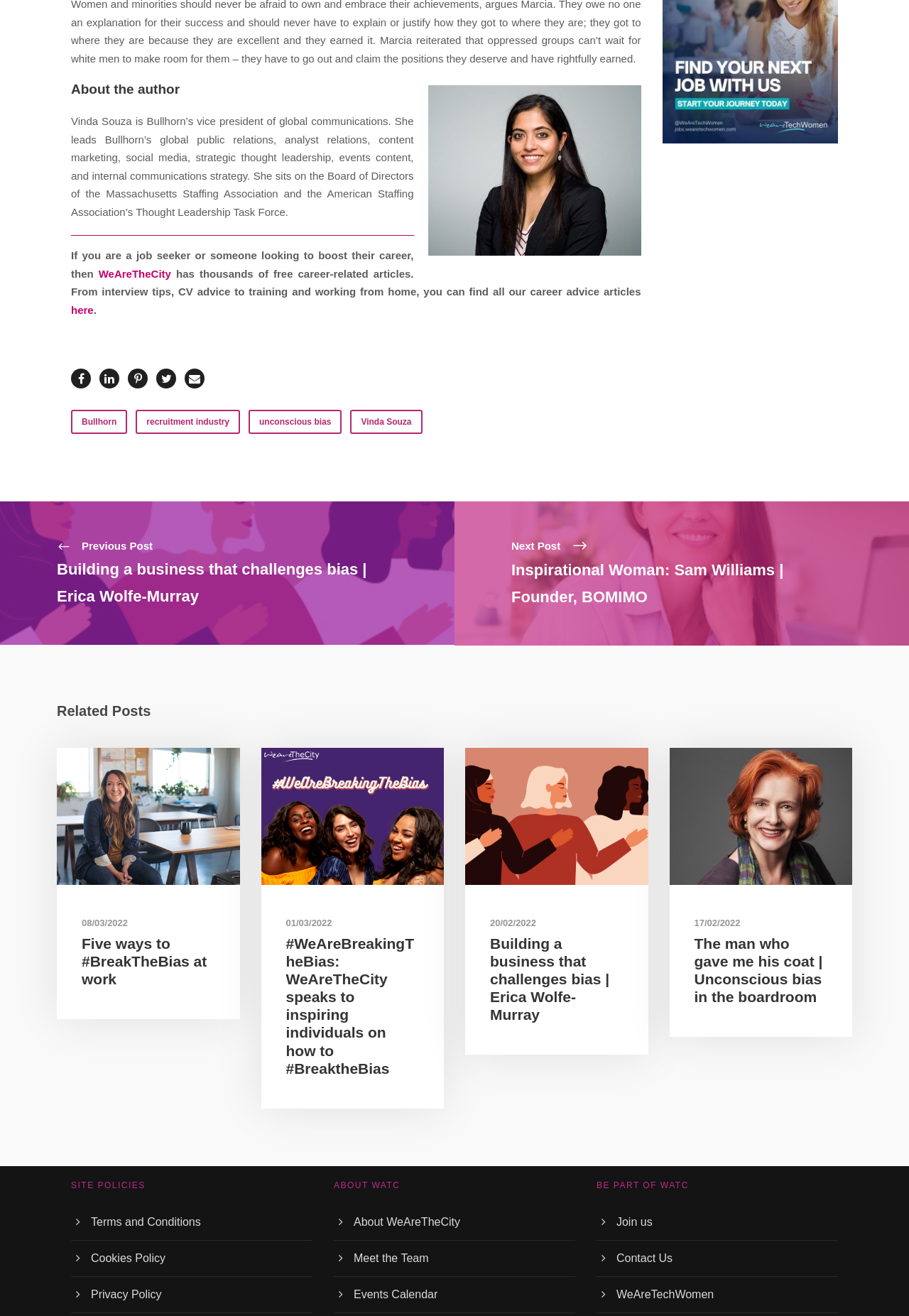Provide the bounding box coordinates of the area you need to click to execute the following instruction: "Click on the link to read about Vinda Souza".

[0.078, 0.088, 0.455, 0.166]